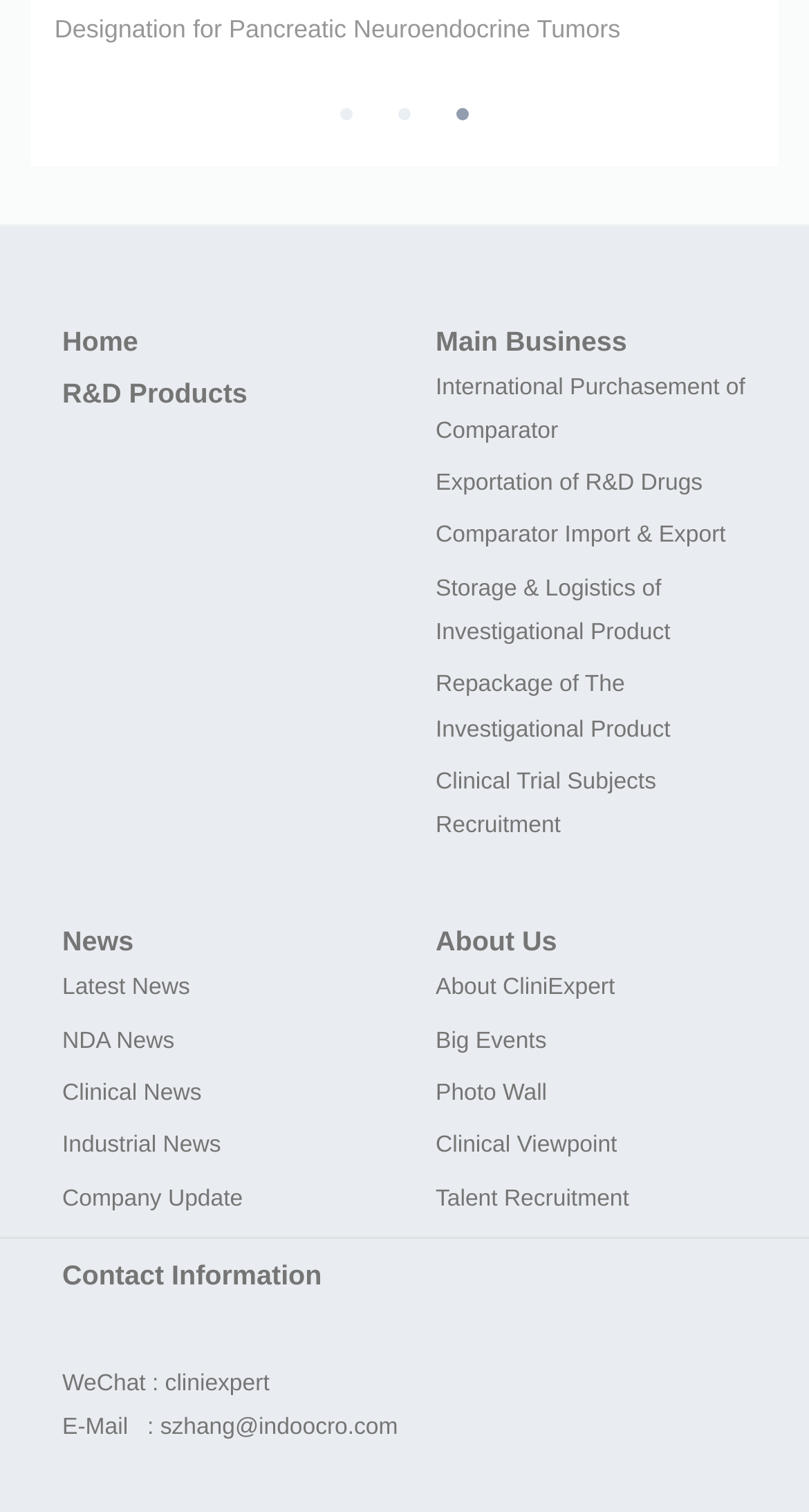Based on the image, give a detailed response to the question: What is the contact information of the company?

I found a StaticText element with the text 'Contact Information' and below it, there are two StaticText elements with the contact information, which are WeChat and E-Mail, so the contact information of the company includes WeChat and E-Mail.